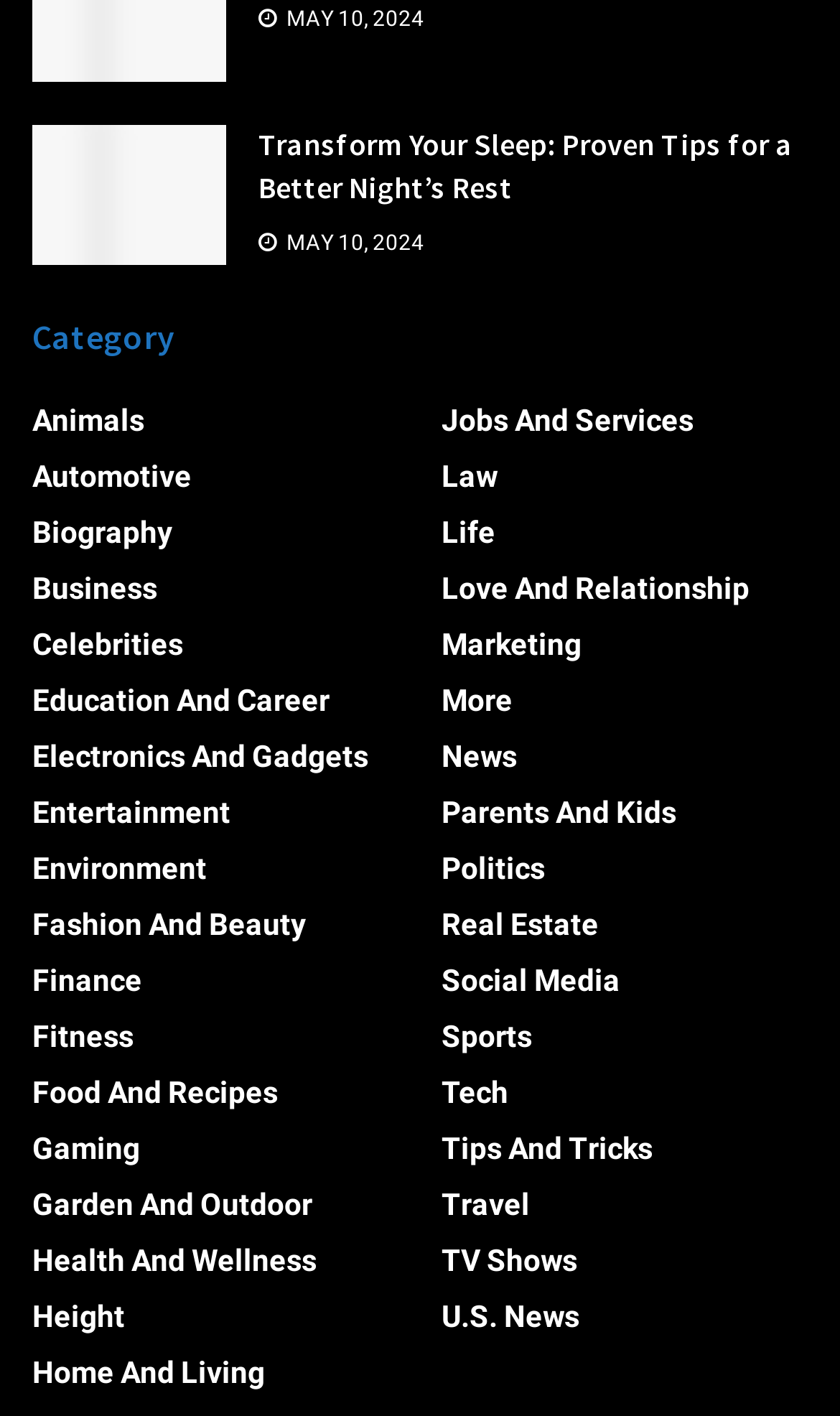Locate the bounding box coordinates of the item that should be clicked to fulfill the instruction: "Read the article 'Transform Your Sleep: Proven Tips for a Better Night’s Rest'".

[0.308, 0.089, 0.962, 0.148]